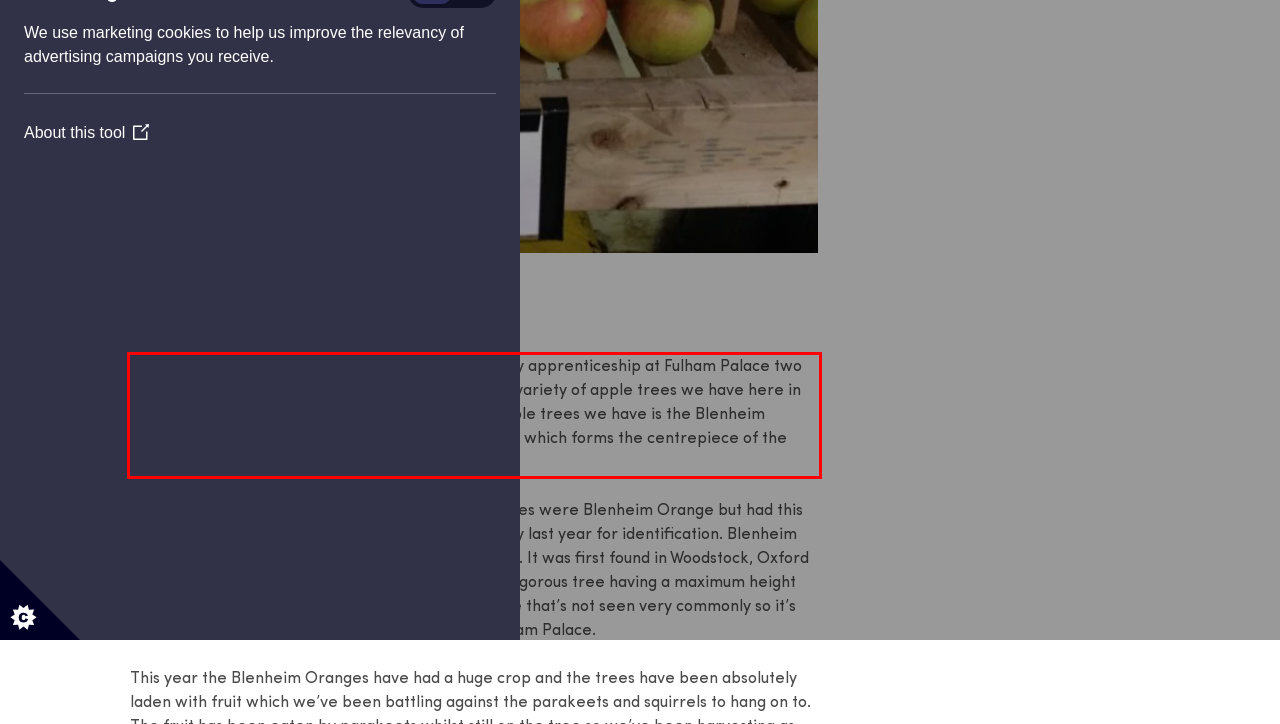Look at the webpage screenshot and recognize the text inside the red bounding box.

One of the many things I’ve enjoyed since starting my apprenticeship at Fulham Palace two months ago has been learning about the fascinating variety of apple trees we have here in the walled garden. One of the largest and oldest apple trees we have is the Blenheim Orange. We have three of these trees, the largest of which forms the centrepiece of the vegetable garden.